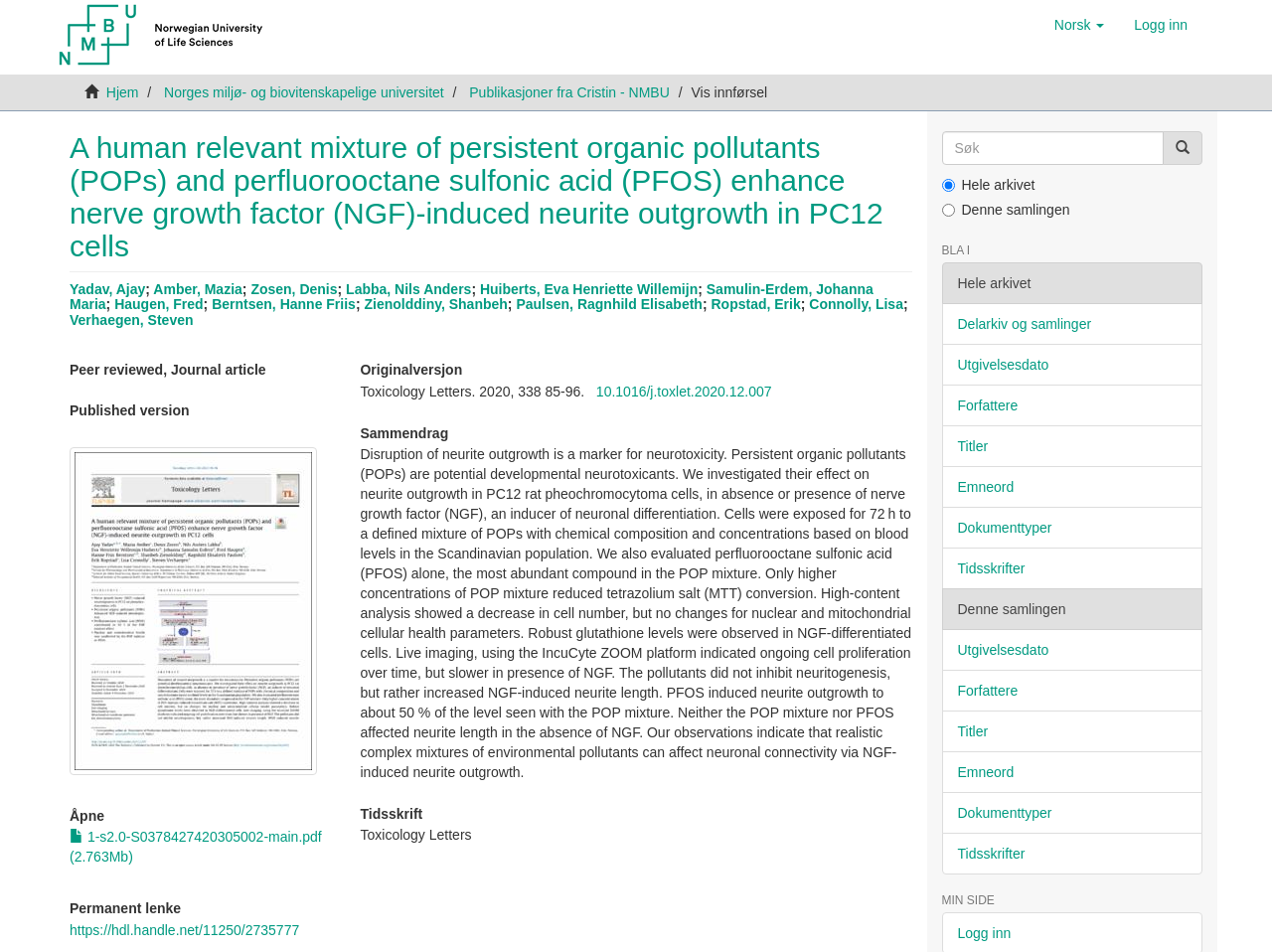Identify the bounding box coordinates of the section to be clicked to complete the task described by the following instruction: "Click the link to log in". The coordinates should be four float numbers between 0 and 1, formatted as [left, top, right, bottom].

[0.88, 0.0, 0.945, 0.052]